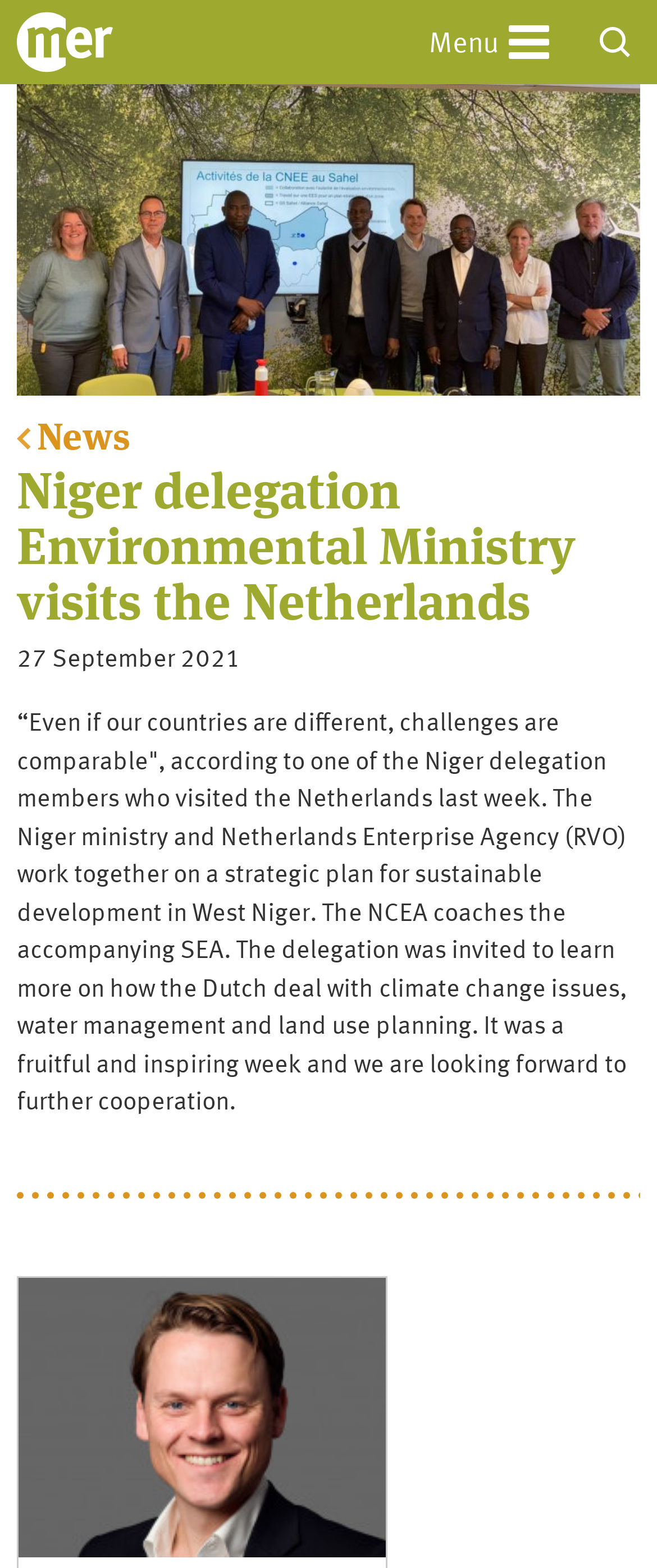Write a detailed summary of the webpage.

The webpage is about a news article titled "Niger delegation Environmental Ministry visits the Netherlands". At the top right corner, there is a search button represented by an image labeled "zoekenbutton". On the top left corner, there is a logo image. Below the logo, there is a menu bar with a "Menu" label. 

The main content of the webpage is divided into two sections. The left section is a navigation menu with 11 links, including "Home", "News", "Our work", "Projects", and others. These links are stacked vertically, taking up the entire left side of the page.

The right section is the main article content. It starts with a heading that matches the title of the webpage. Below the heading, there is a date label "27 September 2021". The main article text follows, describing the visit of a Niger delegation to the Netherlands to learn about sustainable development and environmental issues. The article text is accompanied by two images: one at the top, labeled "BNEE in Nederladn sept. 2021", and another at the bottom, labeled "foto Stephen Teeuwen".